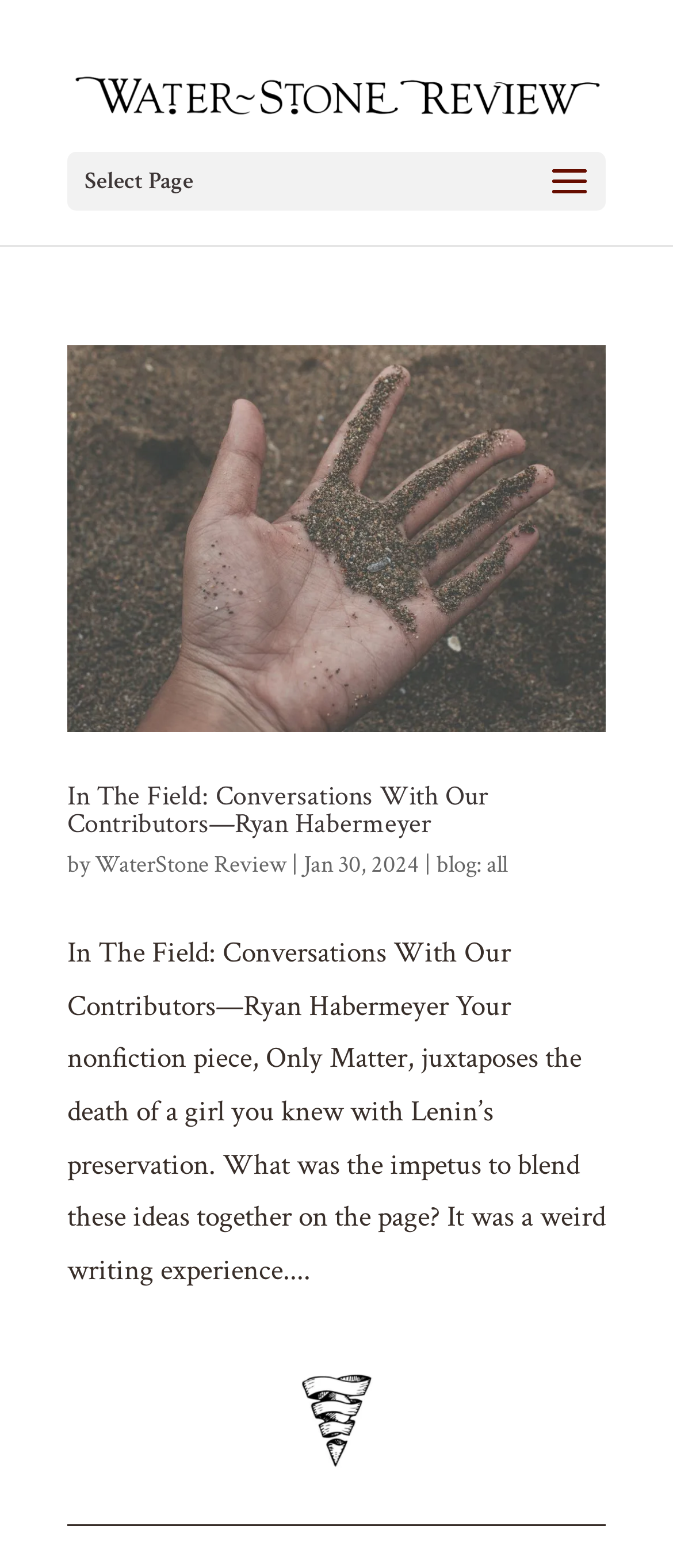Create a detailed summary of the webpage's content and design.

The webpage is an archive page for Ryan Habermeyer, featuring his contributions to Water~Stone Review. At the top, there is a link to Water~Stone Review, accompanied by an image with the same name, taking up most of the top section. Below this, there is a static text "Select Page" positioned slightly to the right.

The main content of the page is an article section, which occupies most of the page. Within this section, there is a link to an article titled "In The Field: Conversations With Our Contributors—Ryan Habermeyer", accompanied by an image with the same title. This link is positioned at the top of the article section.

Below the link, there is a heading with the same title, followed by a link to the same article again, but this time with a smaller width. Next to the heading, there is a static text "by", followed by a link to WaterStone Review, a vertical bar, and a date "Jan 30, 2024". Further to the right, there is a link to "blog: all".

The main content of the article is a static text, which is a conversation with Ryan Habermeyer about his nonfiction piece, "Only Matter". This text takes up most of the article section.

At the bottom of the page, there is an image titled "waterstone review vortex", positioned slightly to the right of the center.